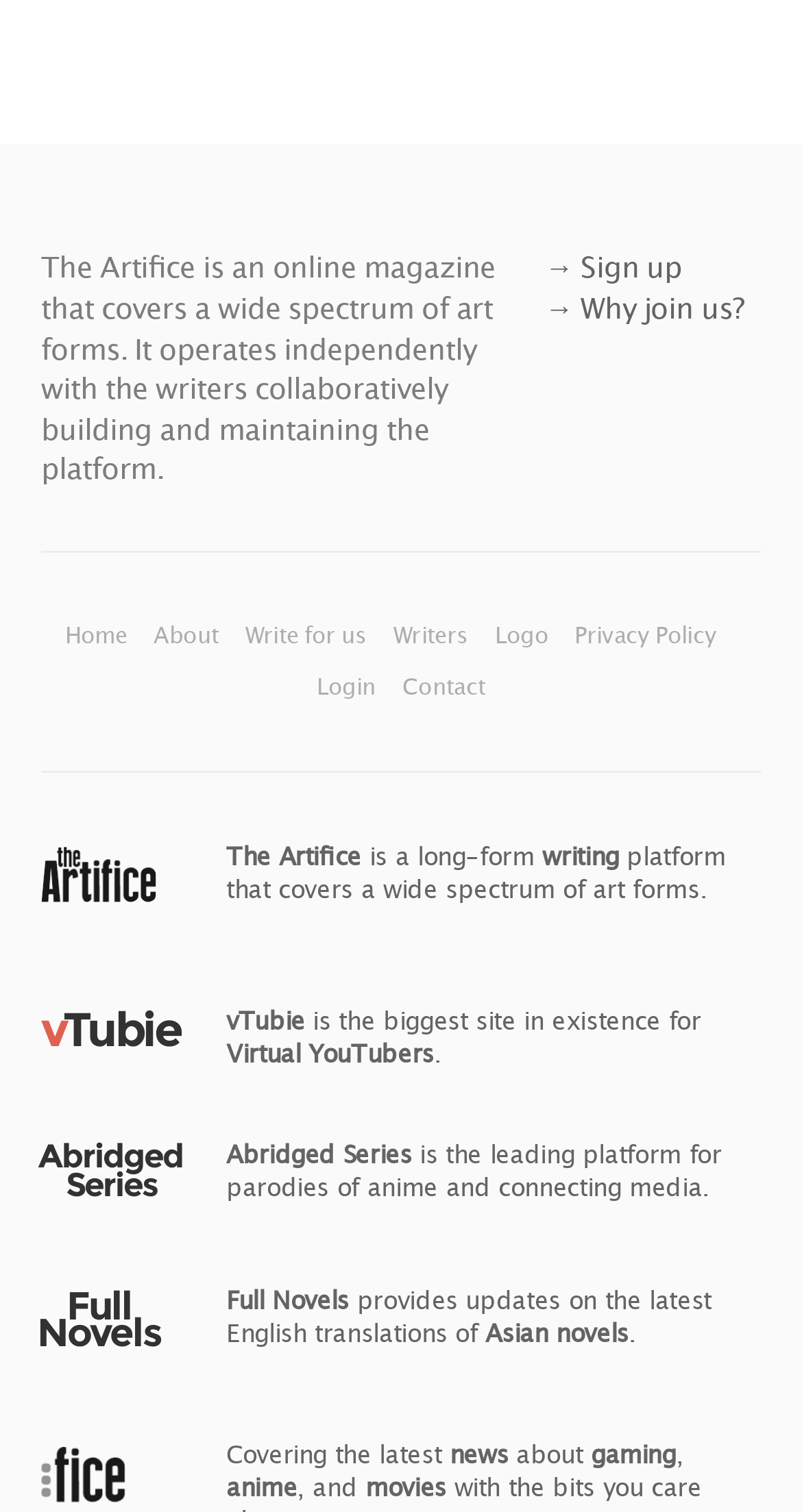Please indicate the bounding box coordinates for the clickable area to complete the following task: "Click on Sign up". The coordinates should be specified as four float numbers between 0 and 1, i.e., [left, top, right, bottom].

[0.679, 0.165, 0.851, 0.188]